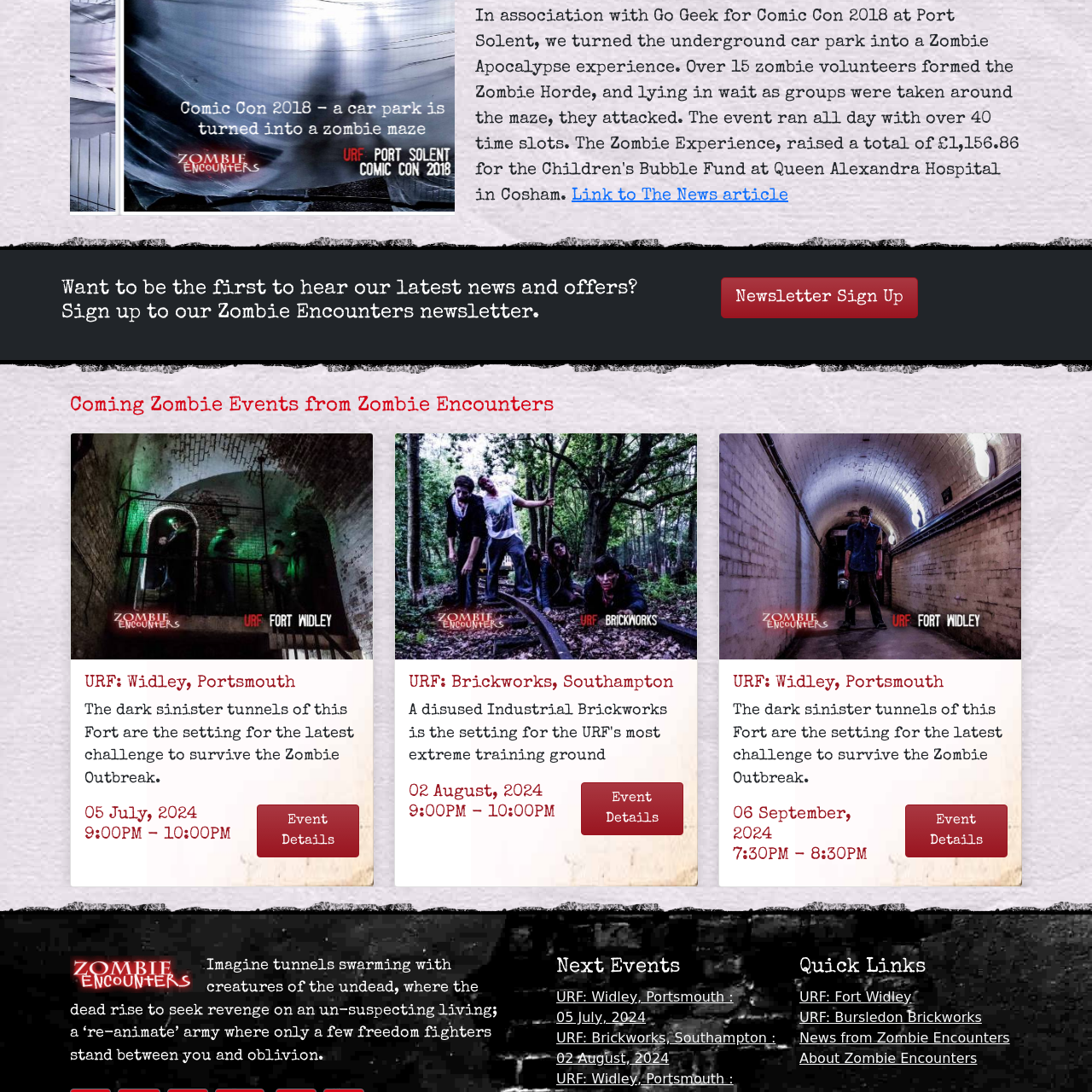Concentrate on the image bordered by the red line and give a one-word or short phrase answer to the following question:
What is the duration of the Zombie Encounters event?

1 hour